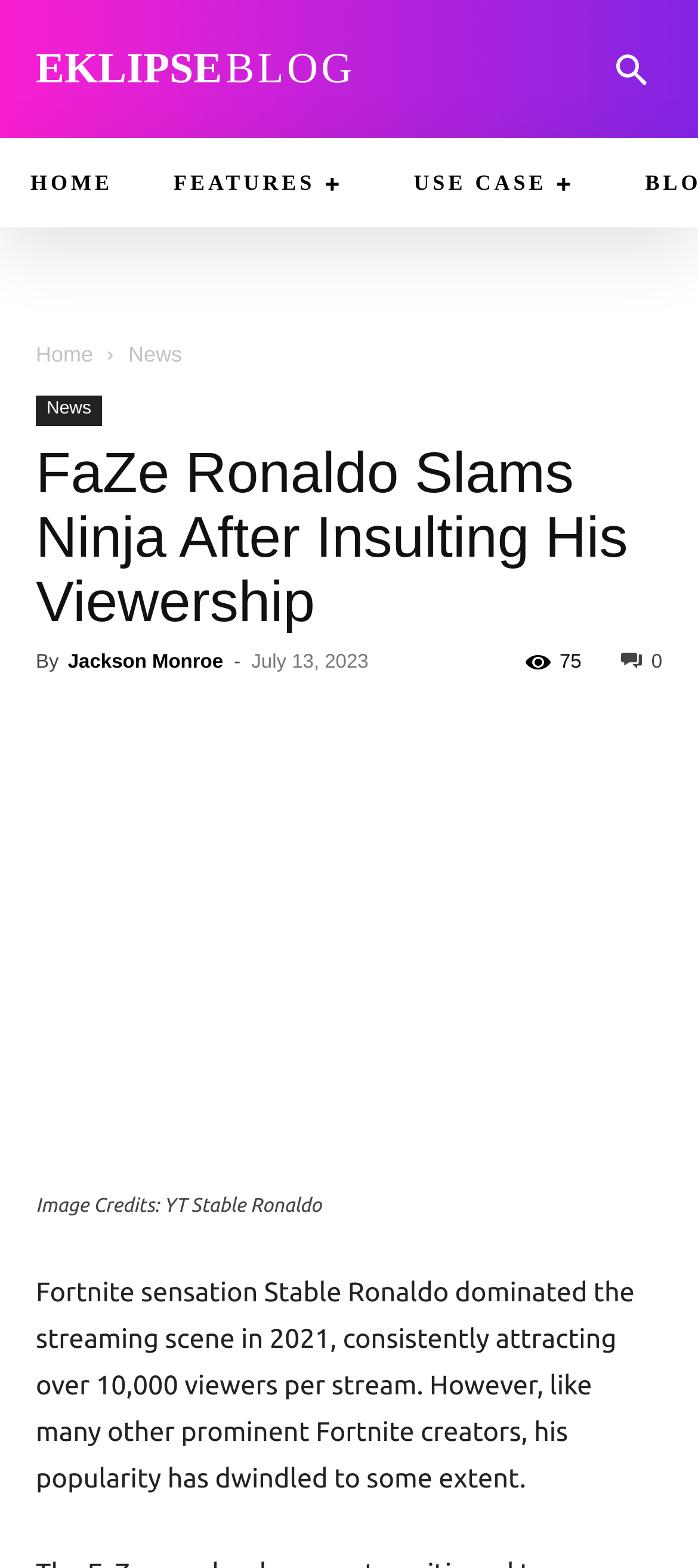How many viewers did Stable Ronaldo attract per stream?
Answer the question with a detailed and thorough explanation.

The number of viewers can be found in the article's content, specifically in the first paragraph, where it says 'Fortnite sensation Stable Ronaldo dominated the streaming scene in 2021, consistently attracting over 10,000 viewers per stream...'.